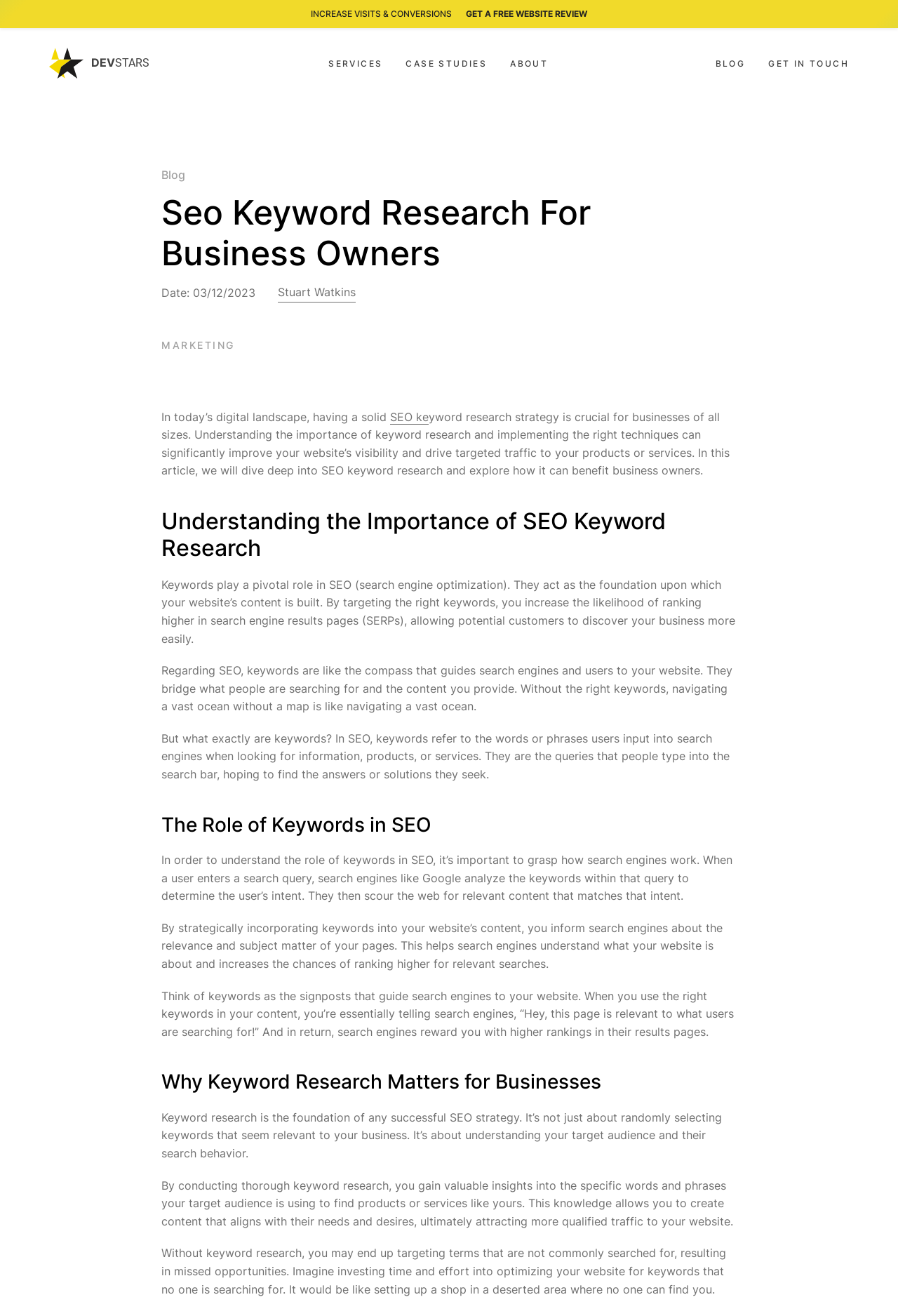What services does the company offer?
Answer the question with a detailed explanation, including all necessary information.

I found the services offered by the company by looking at the links under the 'WEB DEVELOPMENT' and 'DIGITAL CONSULTANCY' headings, which include 'Web Development', 'Custom WordPress', 'E-commerce', 'API Connectivity', 'Multilingual', 'Technical SEO', 'Digital Strategy & Growth', 'UX / Wireframe Prototyping', 'Digital Marketing', 'CRO & Analysis', and 'Hosting'.